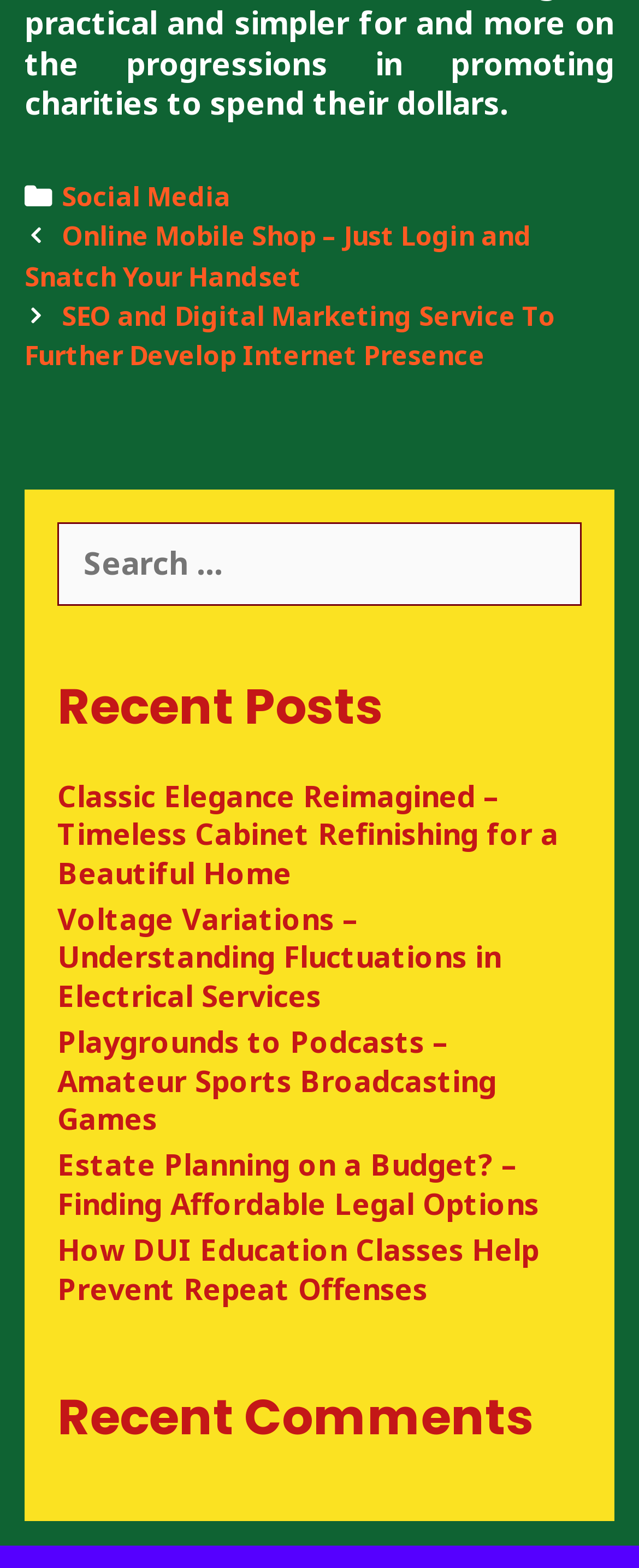Identify the bounding box coordinates for the element you need to click to achieve the following task: "View next post". The coordinates must be four float values ranging from 0 to 1, formatted as [left, top, right, bottom].

[0.038, 0.19, 0.868, 0.238]